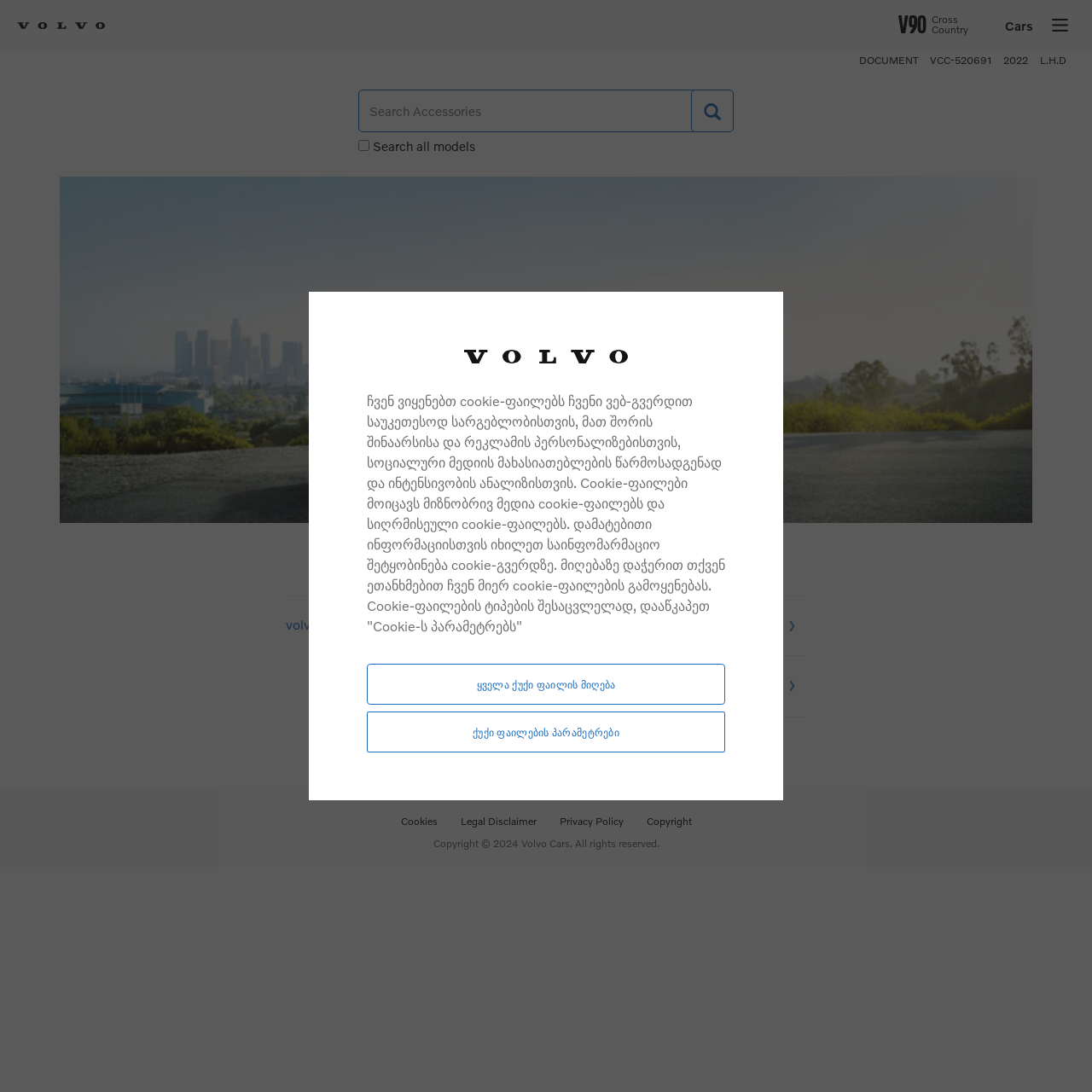What is the search box placeholder?
Based on the visual details in the image, please answer the question thoroughly.

I can see a search box on the webpage with a placeholder text 'Search Word', which indicates that users can input search queries in this field.